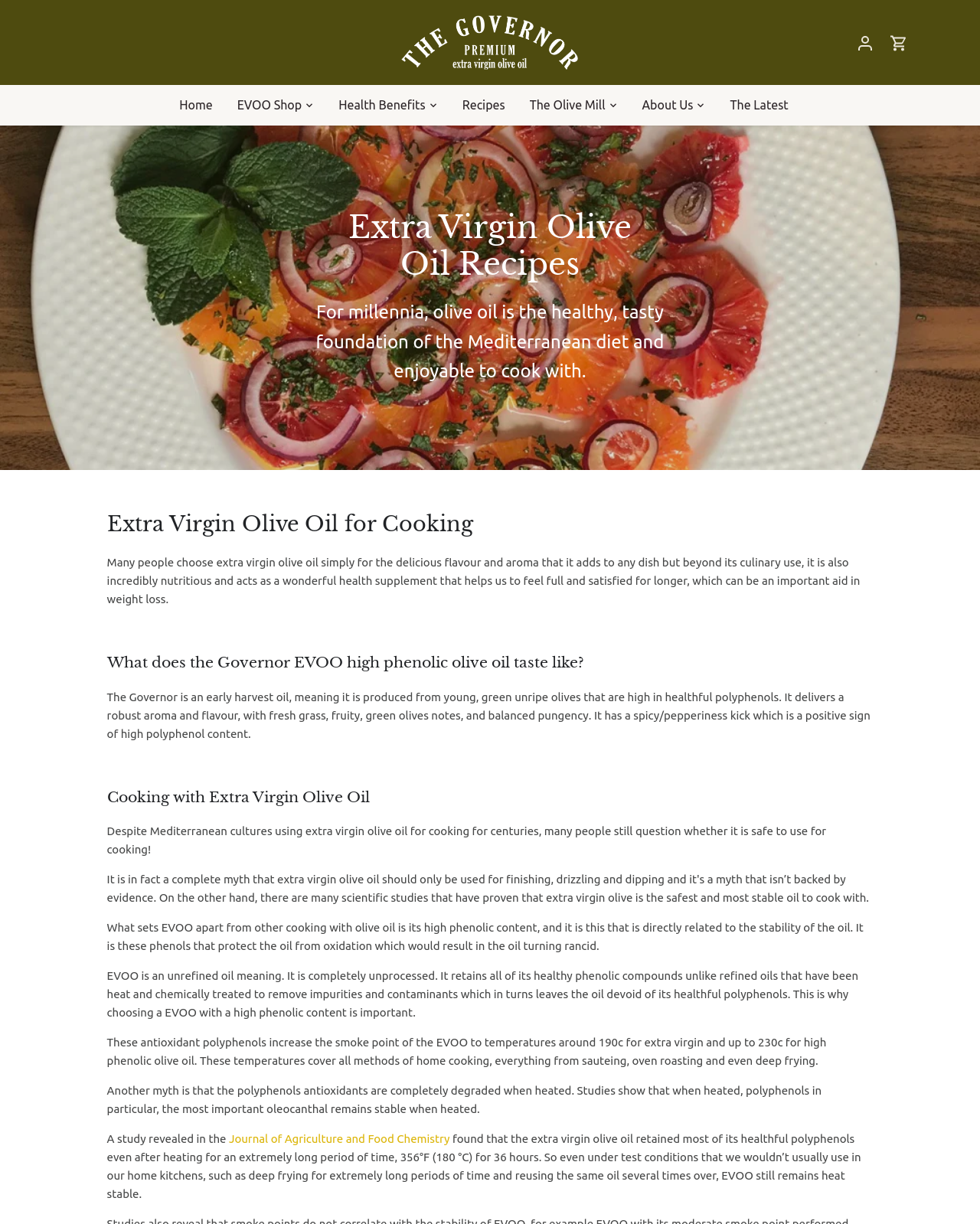Find the bounding box coordinates for the area that should be clicked to accomplish the instruction: "Click on the 'Save' button".

None